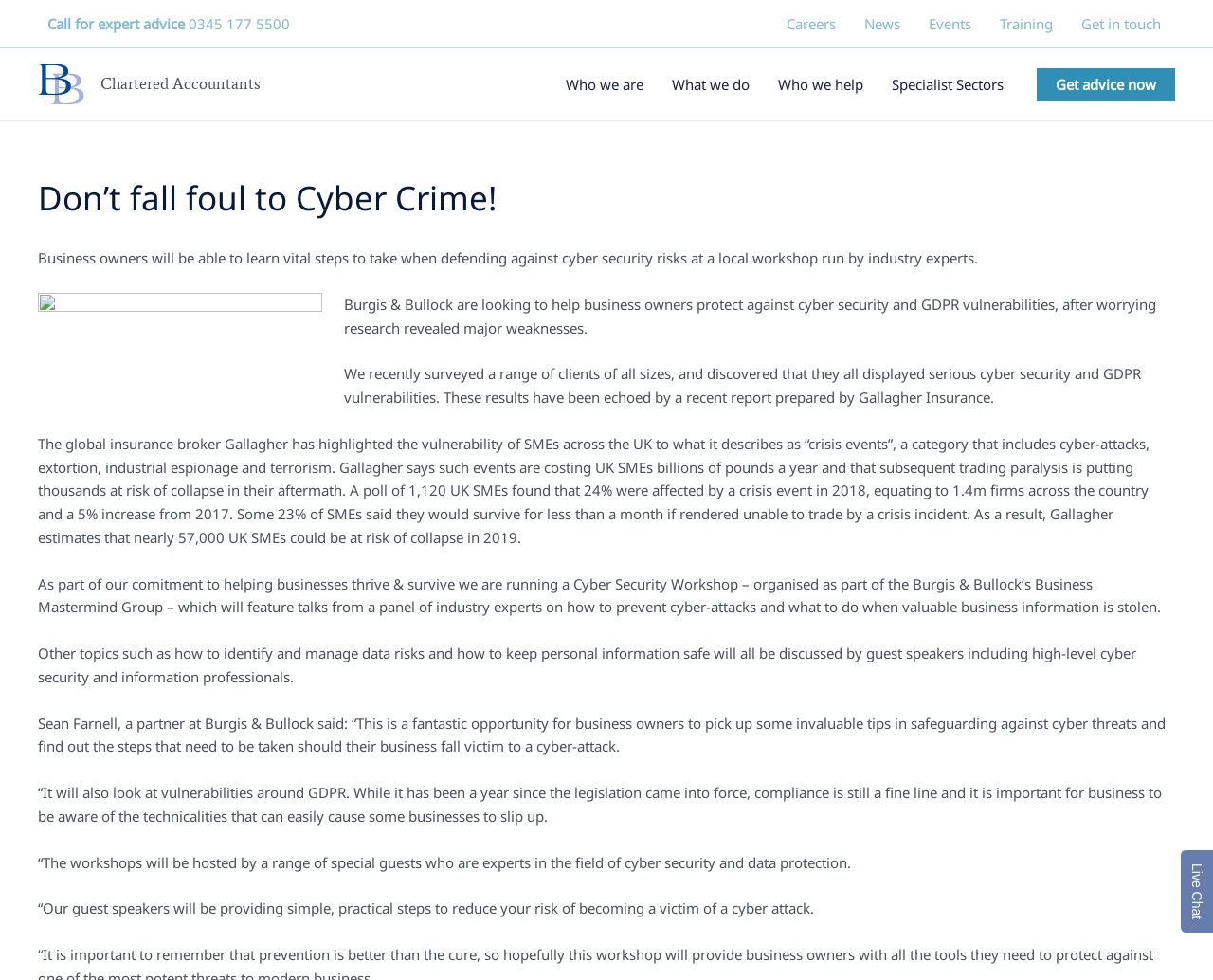Find and specify the bounding box coordinates that correspond to the clickable region for the instruction: "Visit 'Burgis & Bullock' homepage".

[0.031, 0.074, 0.071, 0.094]